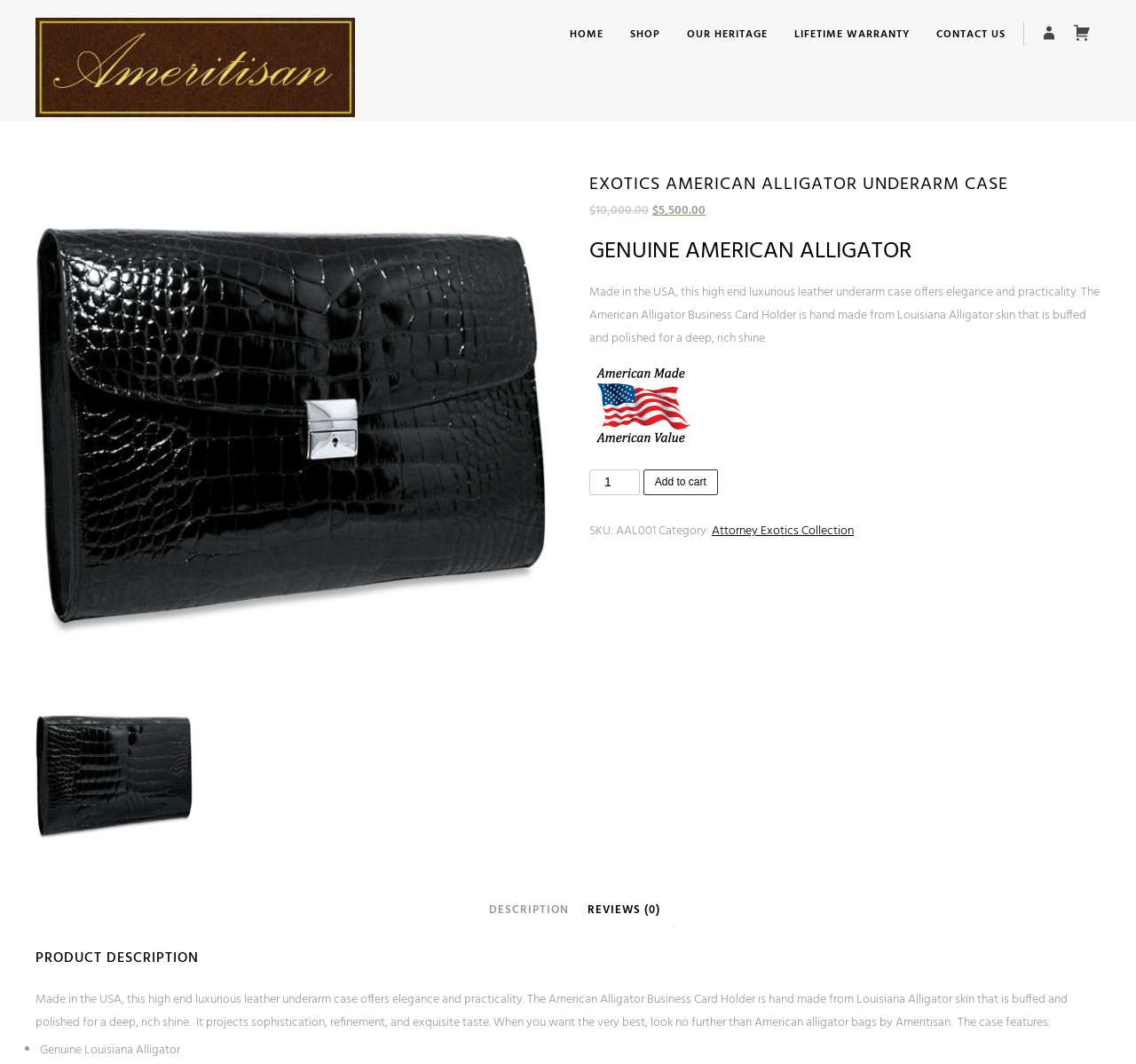Determine the bounding box coordinates of the clickable element to complete this instruction: "Click the HOME link". Provide the coordinates in the format of four float numbers between 0 and 1, [left, top, right, bottom].

[0.478, 0.017, 0.531, 0.05]